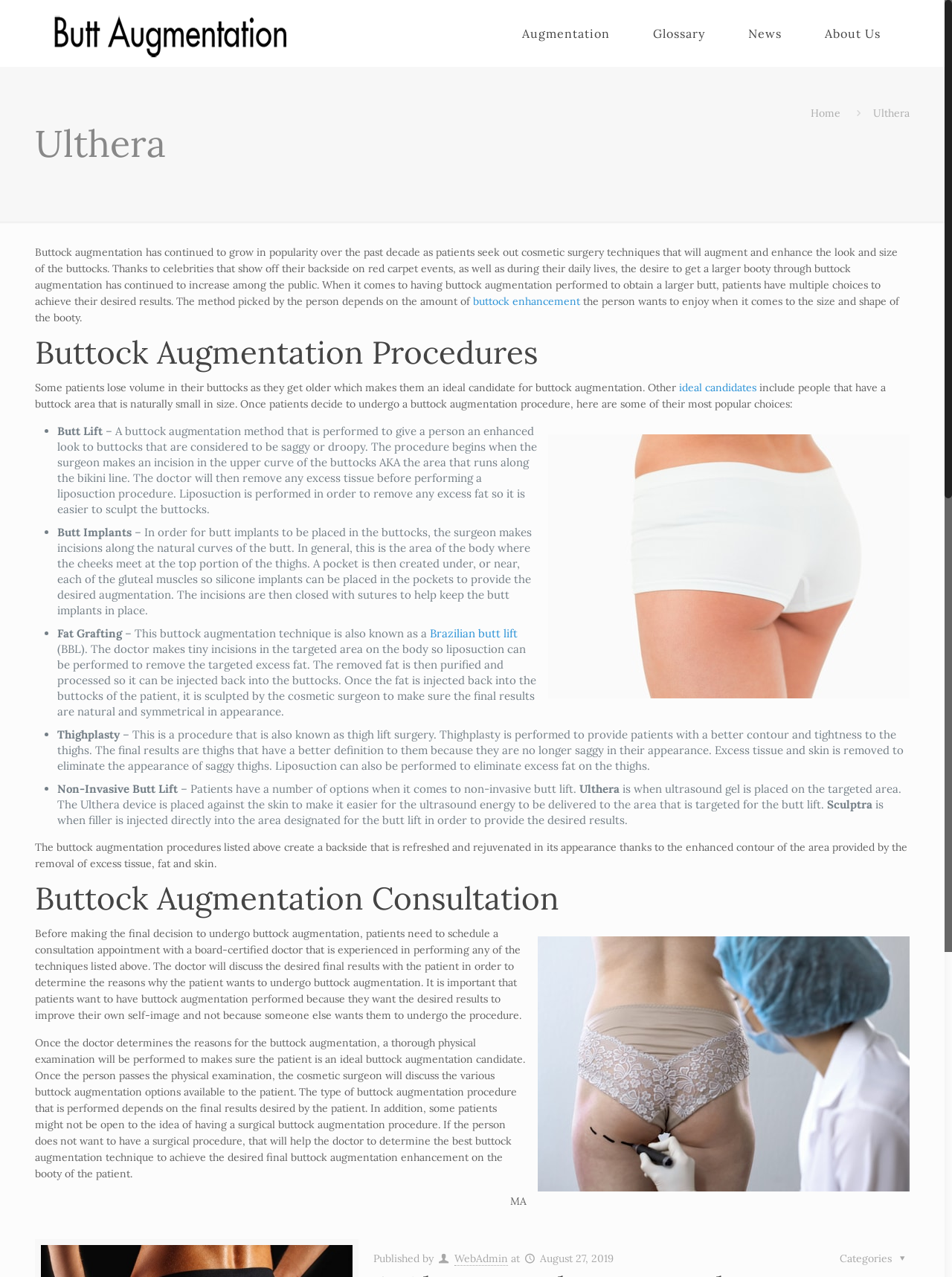What is the name of the non-invasive butt lift procedure mentioned on this webpage?
Kindly offer a detailed explanation using the data available in the image.

After reading the webpage content, I found that the non-invasive butt lift procedure mentioned is Ulthera, which involves placing ultrasound gel on the targeted area and using the Ulthera device to deliver ultrasound energy to the area.